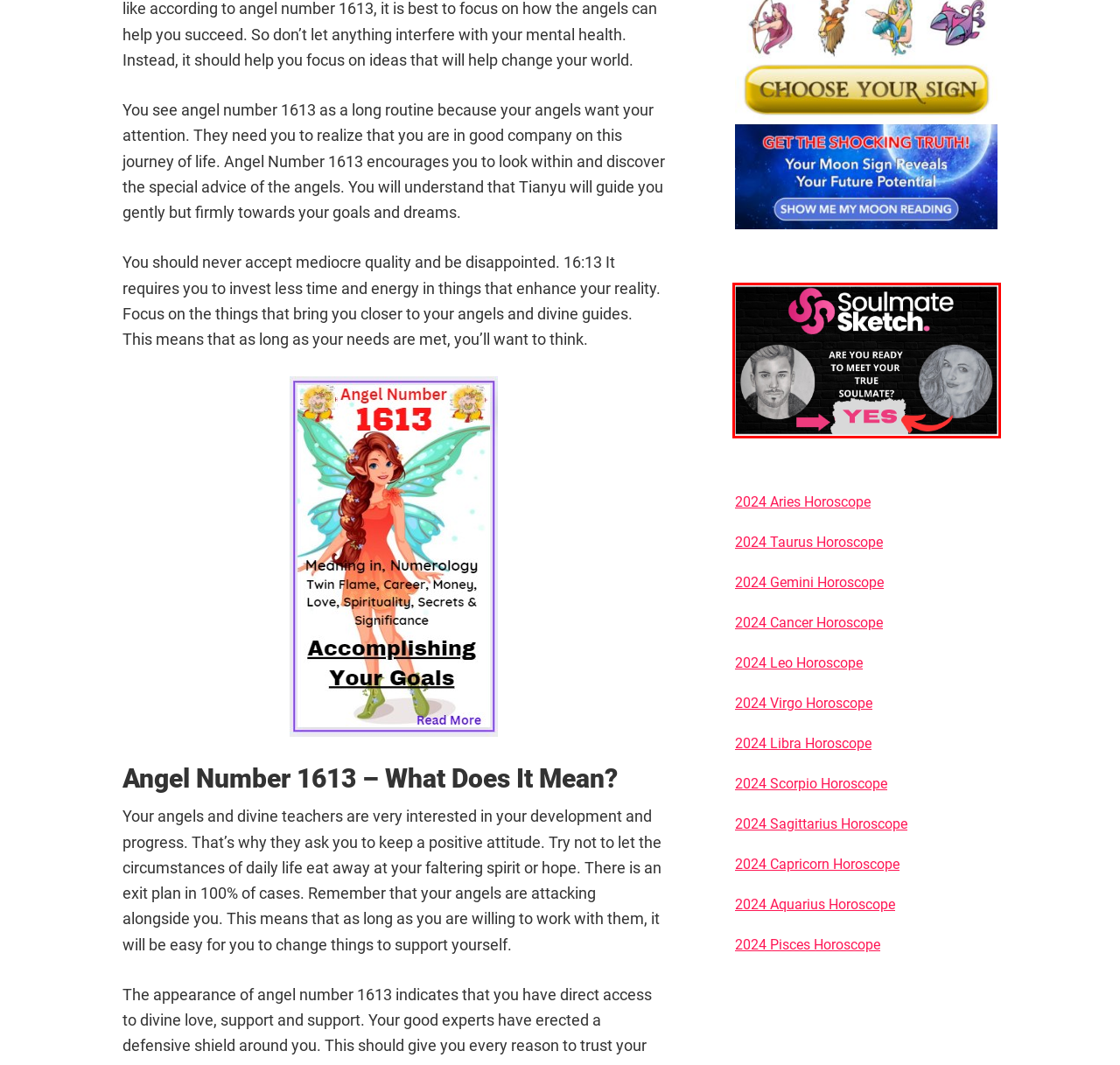Observe the screenshot of a webpage with a red bounding box highlighting an element. Choose the webpage description that accurately reflects the new page after the element within the bounding box is clicked. Here are the candidates:
A. Sagittarius Horoscope 2024 - Love, Career and Money Astrology
B. Aries Horoscope 2024 Predictions for Career, Love & Money
C. Gemini Horoscope 2024 - Love, Career and Money Astrology
D. Cancer Horoscope 2024 - Love, Career and Money Astrology
E. Scorpio Horoscope 2024 - Love, Career and Money Astrology
F. Find Your Soulmate Sketch
G. Taurus Horoscope 2024 Predictions for Love, Career & Money
H. Aquarius Horoscope 2024 - Love, Career and Money Astrology

F